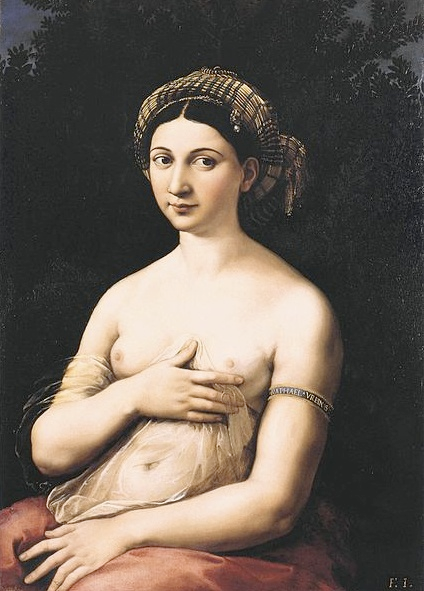Give a concise answer using one word or a phrase to the following question:
What is the color of the background?

Dark and rich